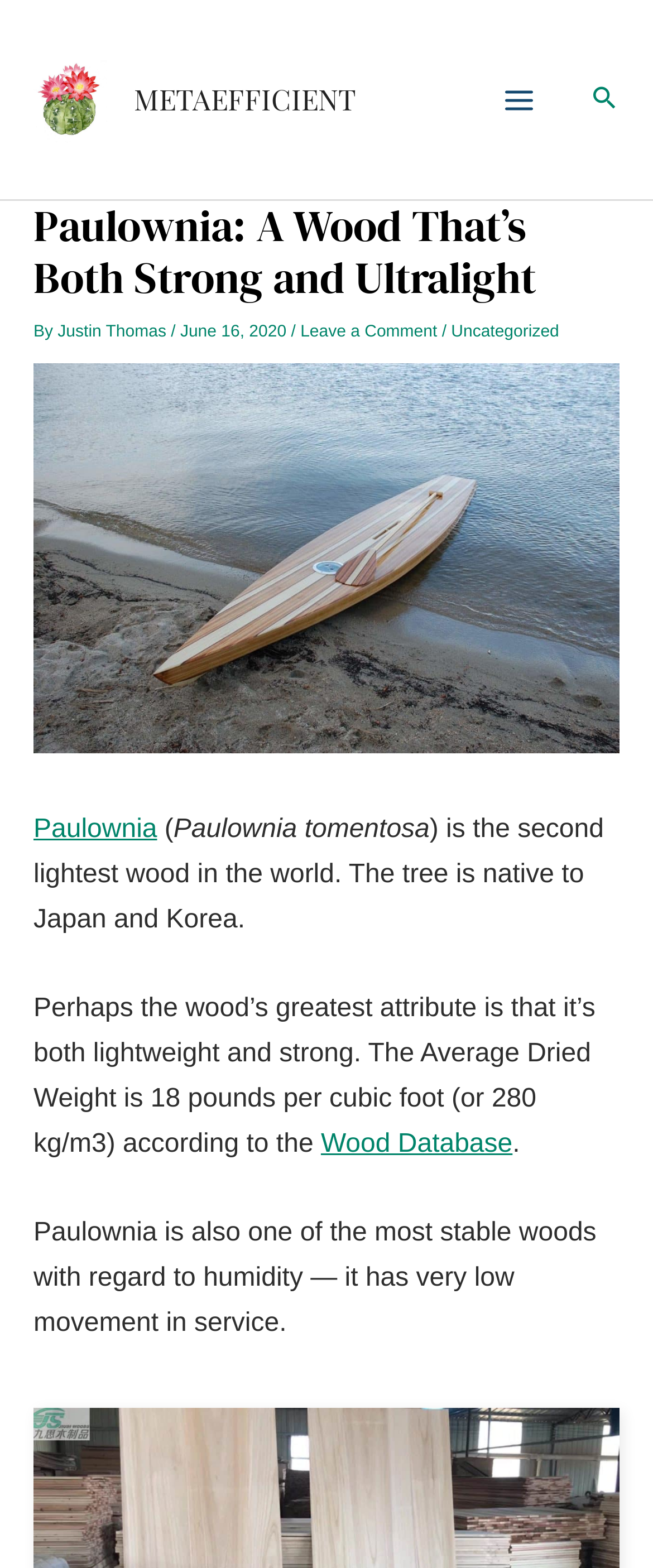What is Paulownia?
Based on the image, please offer an in-depth response to the question.

Based on the webpage content, Paulownia is referred to as a wood that is both strong and ultralight, and it is also mentioned as the second lightest wood in the world.